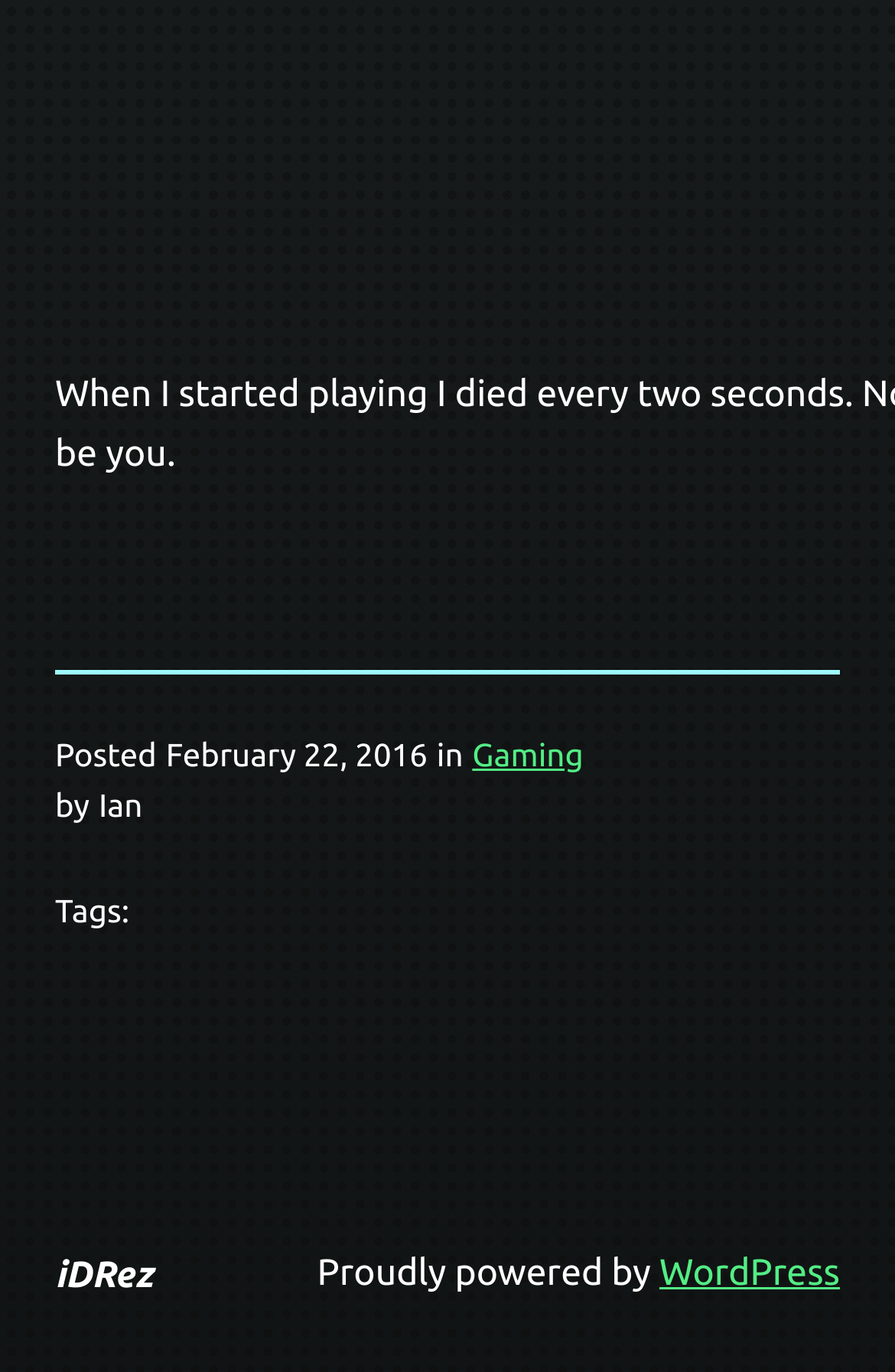What is the date of the post?
Give a comprehensive and detailed explanation for the question.

I found the date of the post by looking at the text 'February 22, 2016' which is located next to the 'Posted' label.